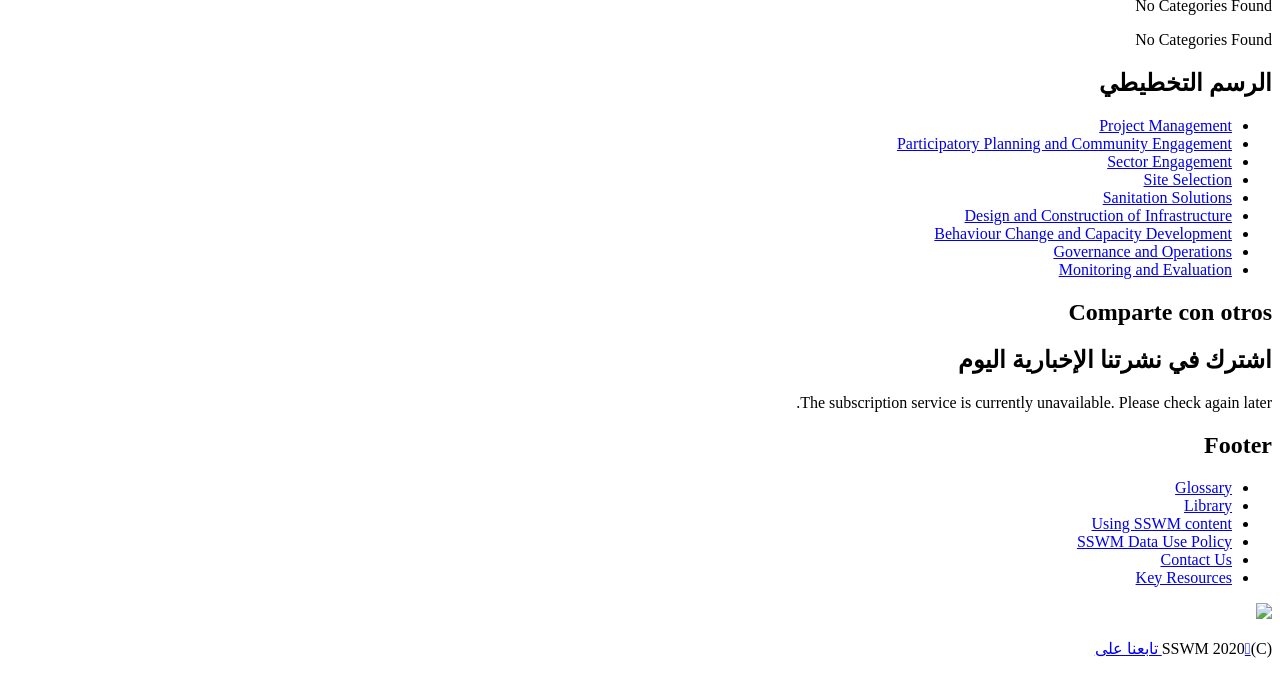What is the last item in the list of services?
Please respond to the question with a detailed and thorough explanation.

The last item in the list of services is 'Monitoring and Evaluation' which is located at the bottom of the list with a bounding box coordinate of [0.827, 0.387, 0.963, 0.413].